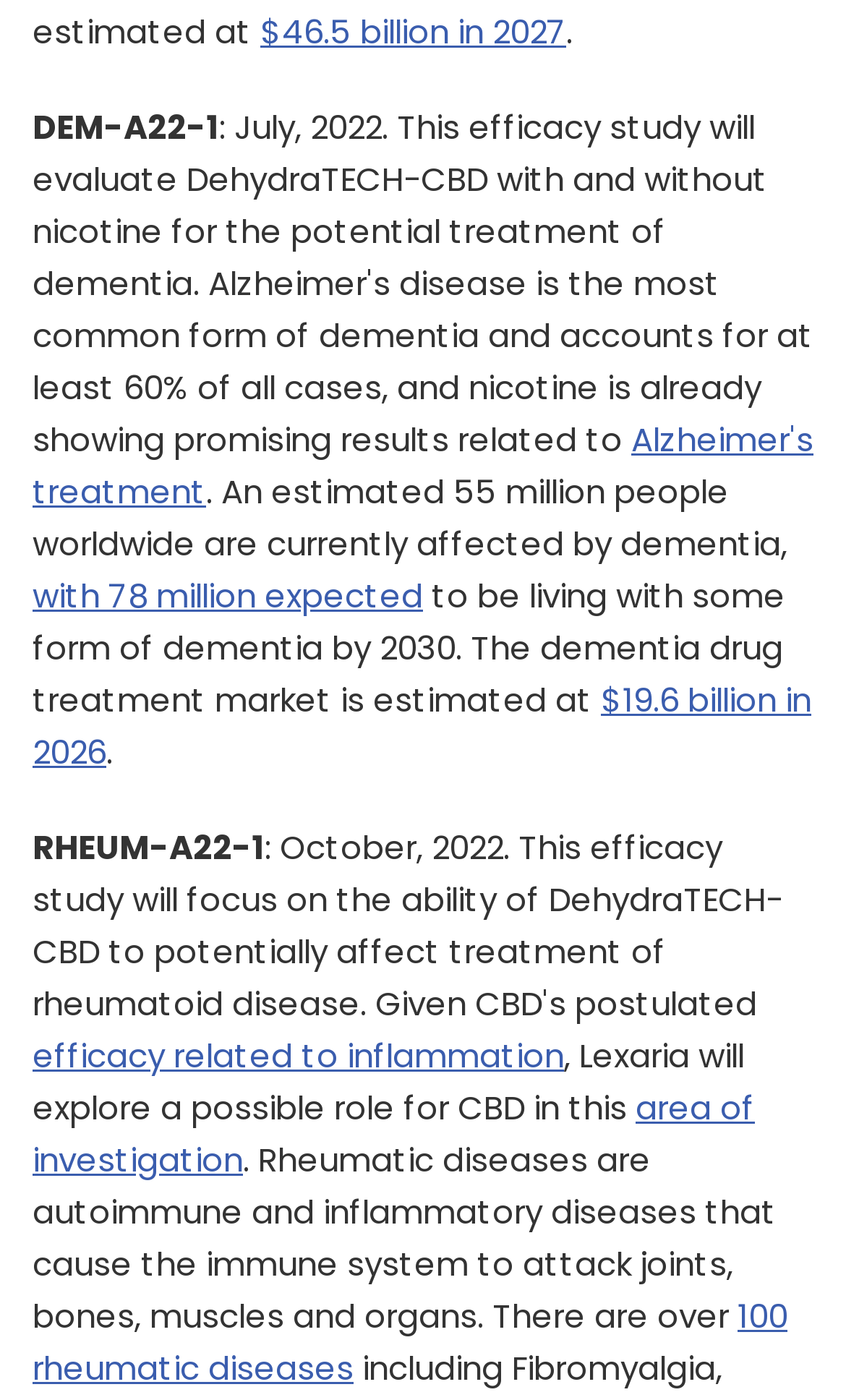Answer the following query with a single word or phrase:
What is the expected number of people living with dementia by 2030?

78 million